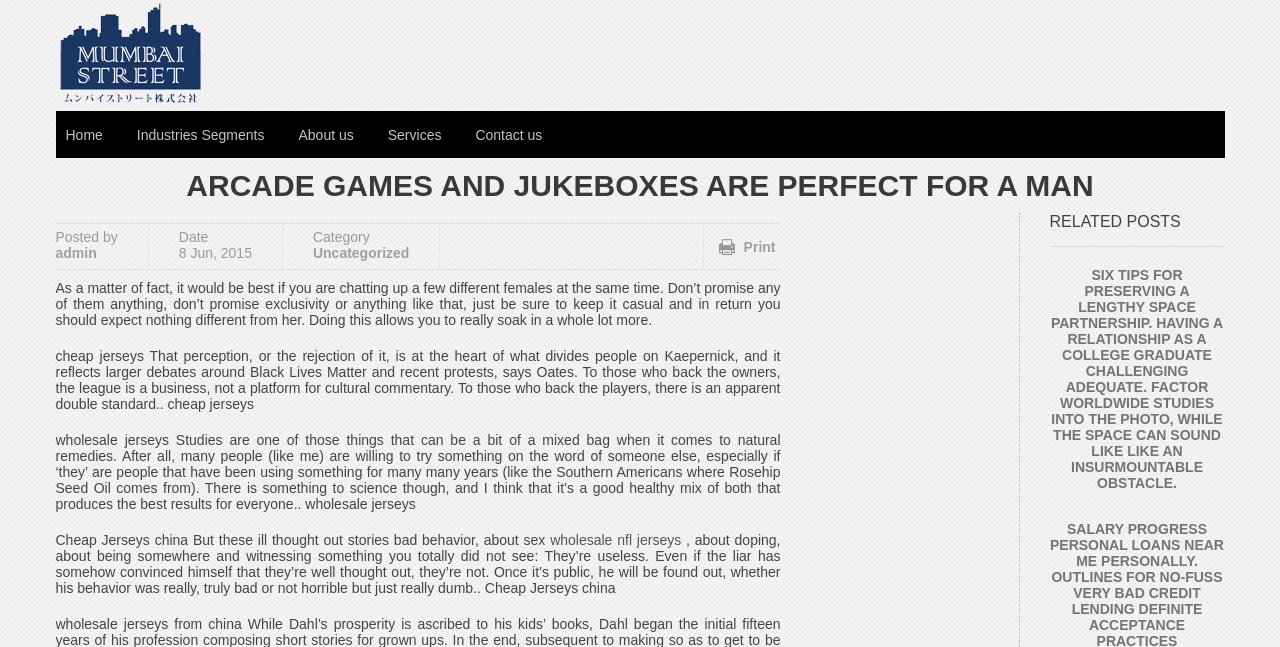Identify the bounding box coordinates for the region to click in order to carry out this instruction: "View the related post about preserving a lengthy space partnership". Provide the coordinates using four float numbers between 0 and 1, formatted as [left, top, right, bottom].

[0.821, 0.413, 0.956, 0.759]